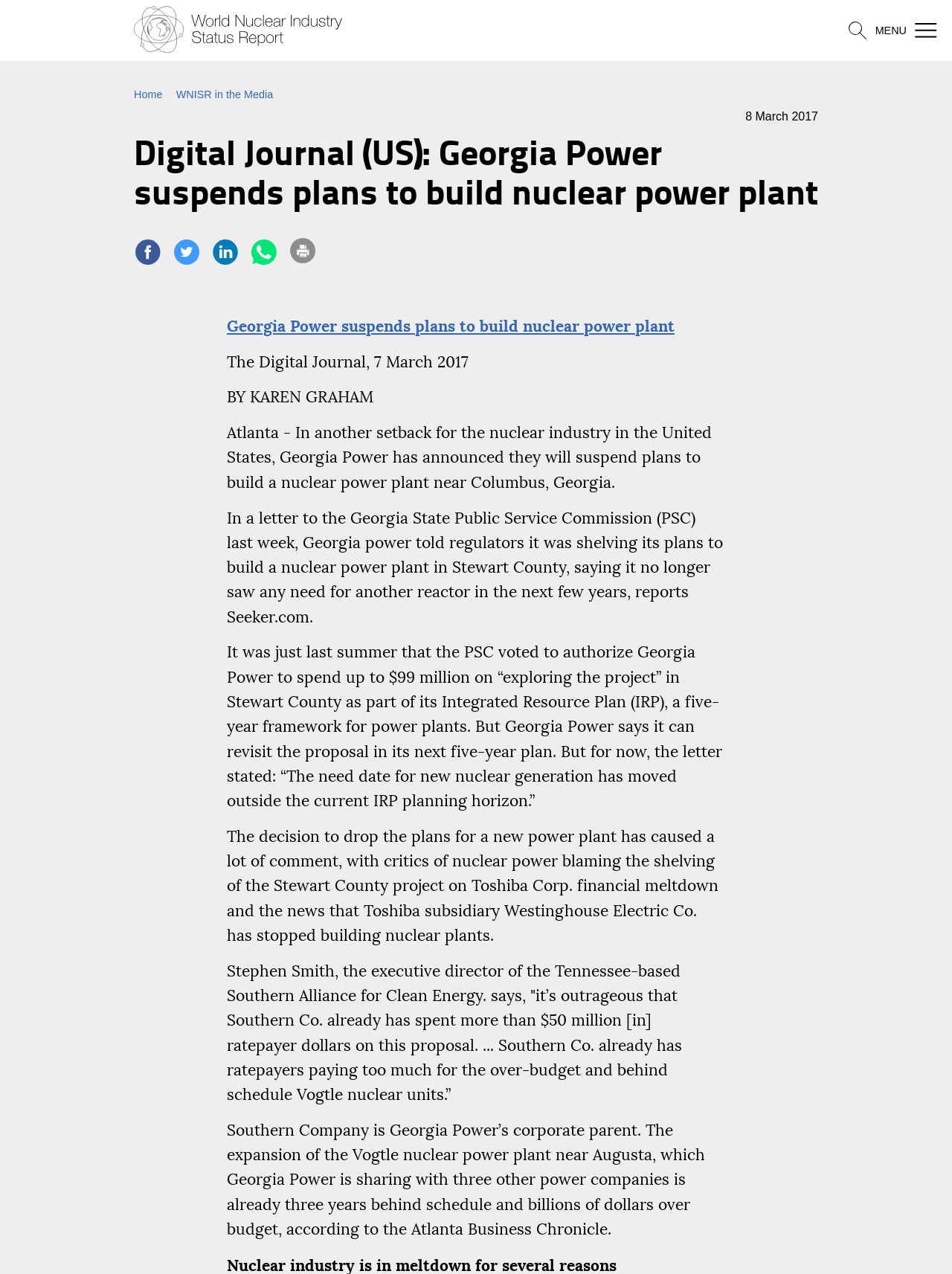Who is the author of the article?
Please respond to the question with as much detail as possible.

I found the author's name by looking at the text 'BY KAREN GRAHAM' which is located below the title of the article.